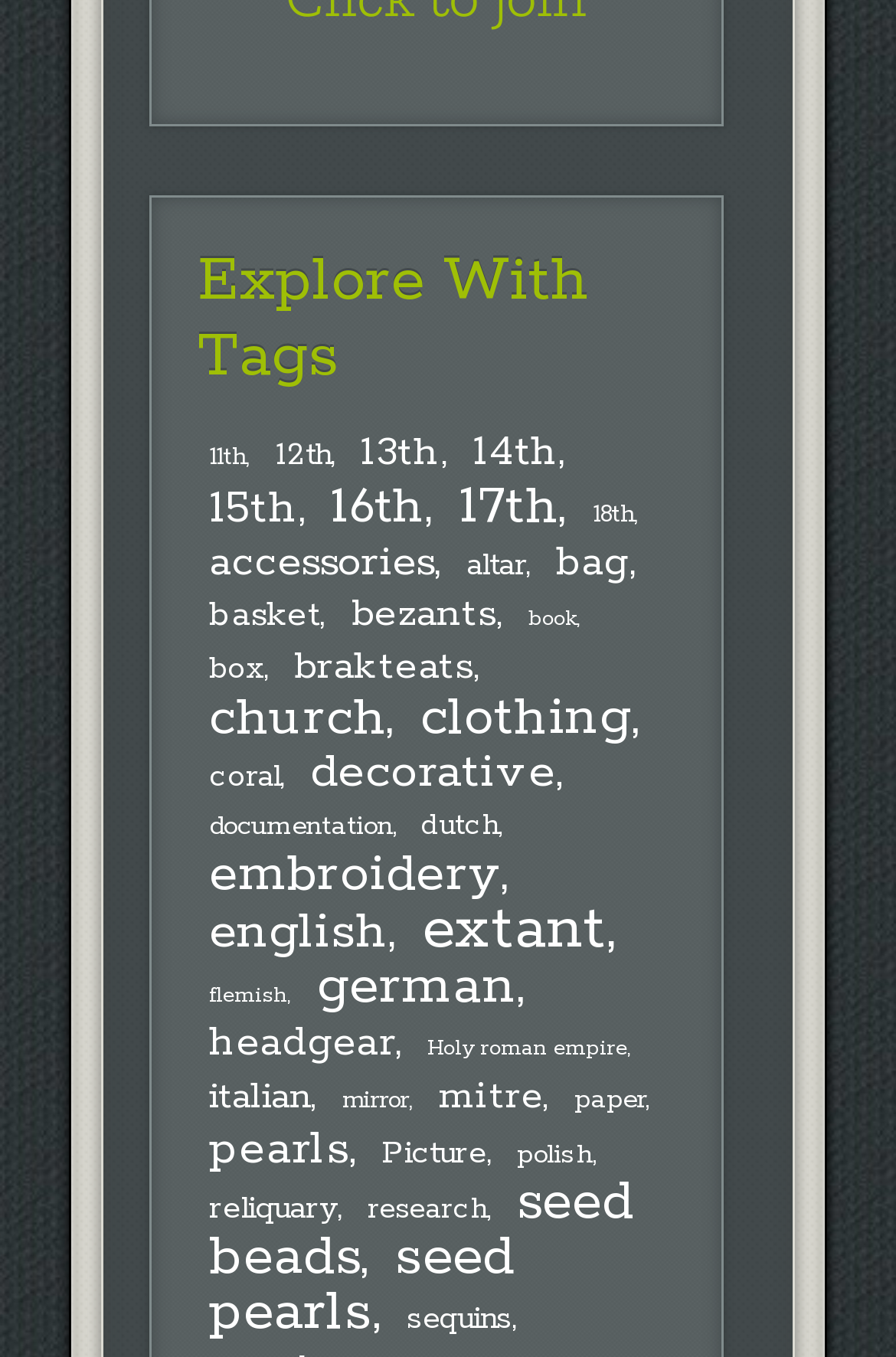Using the description "book", predict the bounding box of the relevant HTML element.

[0.589, 0.446, 0.666, 0.466]